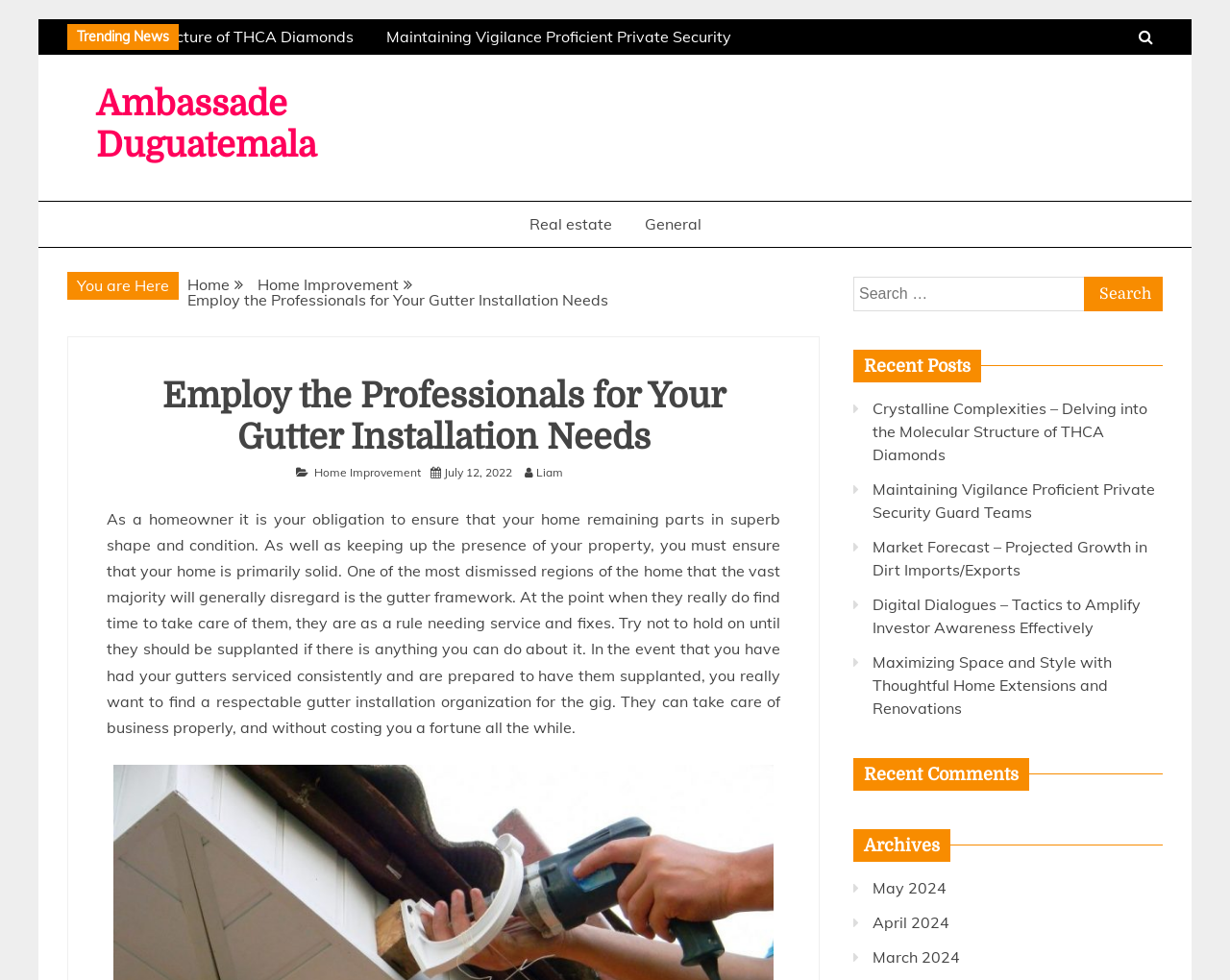What is the category of the current article?
Look at the image and respond with a single word or a short phrase.

Home Improvement